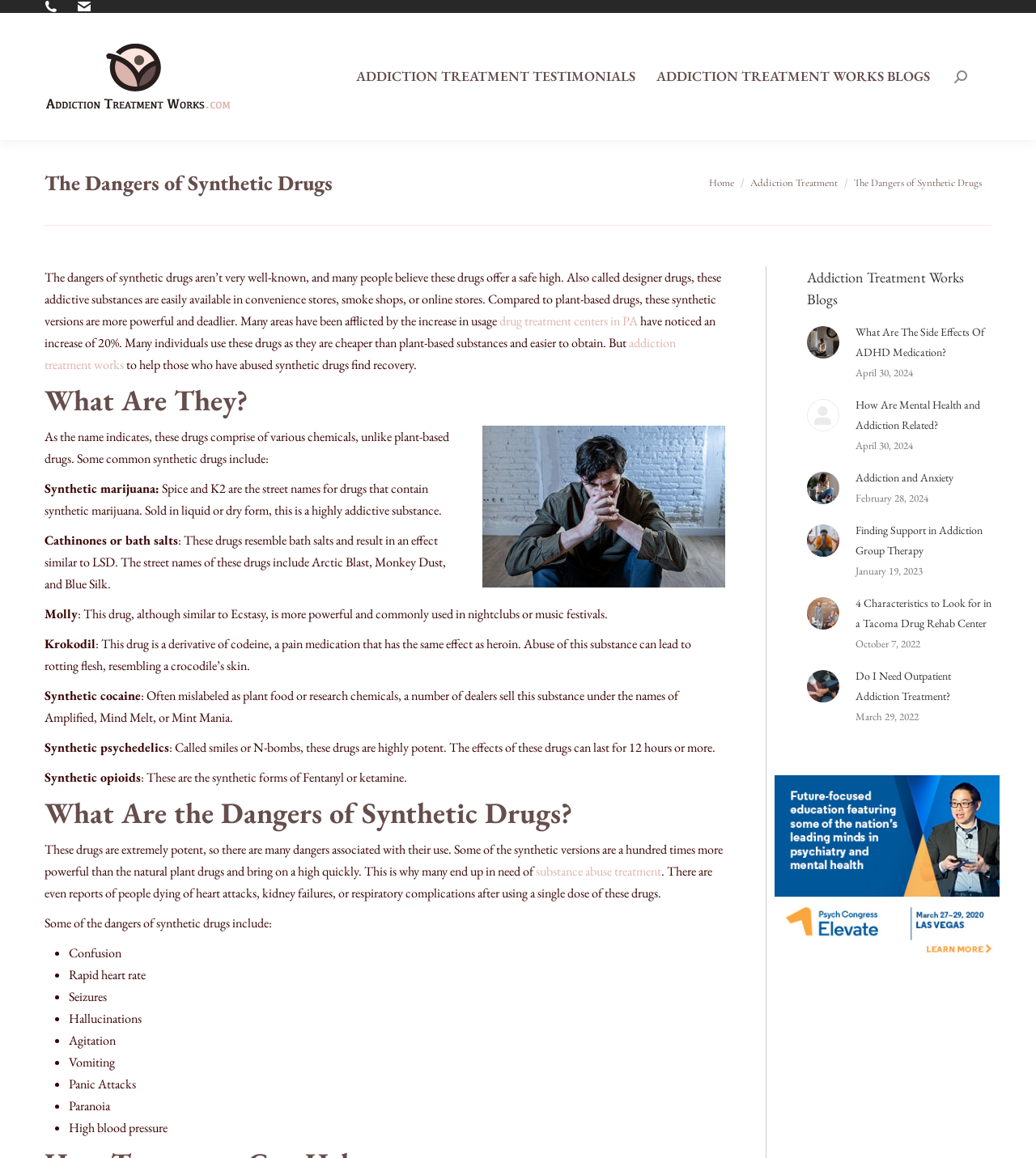Locate the bounding box coordinates of the area to click to fulfill this instruction: "Click the 'Addiction Treatment Works' link". The bounding box should be presented as four float numbers between 0 and 1, in the order [left, top, right, bottom].

[0.043, 0.011, 0.223, 0.121]